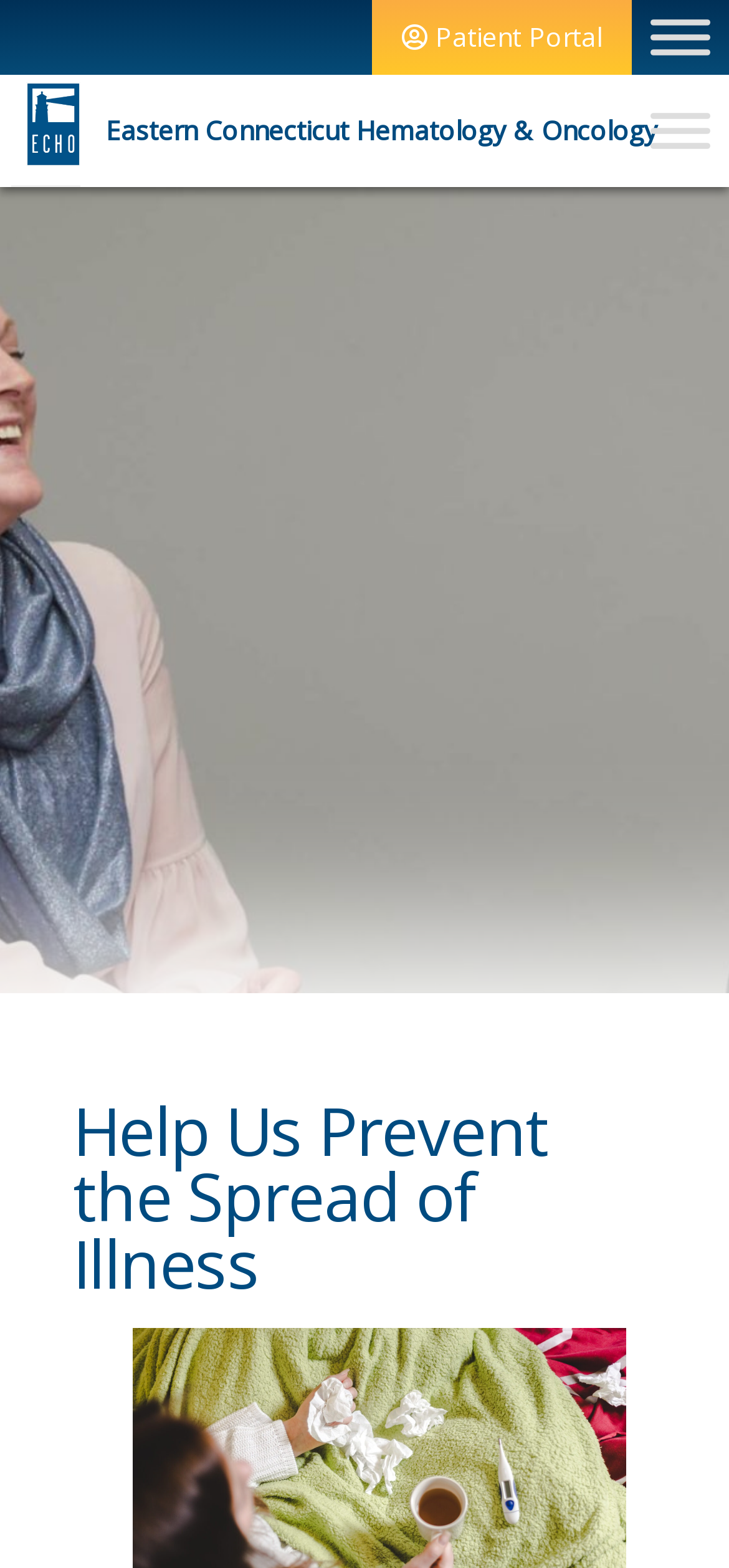Extract the bounding box coordinates for the UI element described as: "aria-label="Toggle Menu"".

[0.892, 0.072, 0.974, 0.095]